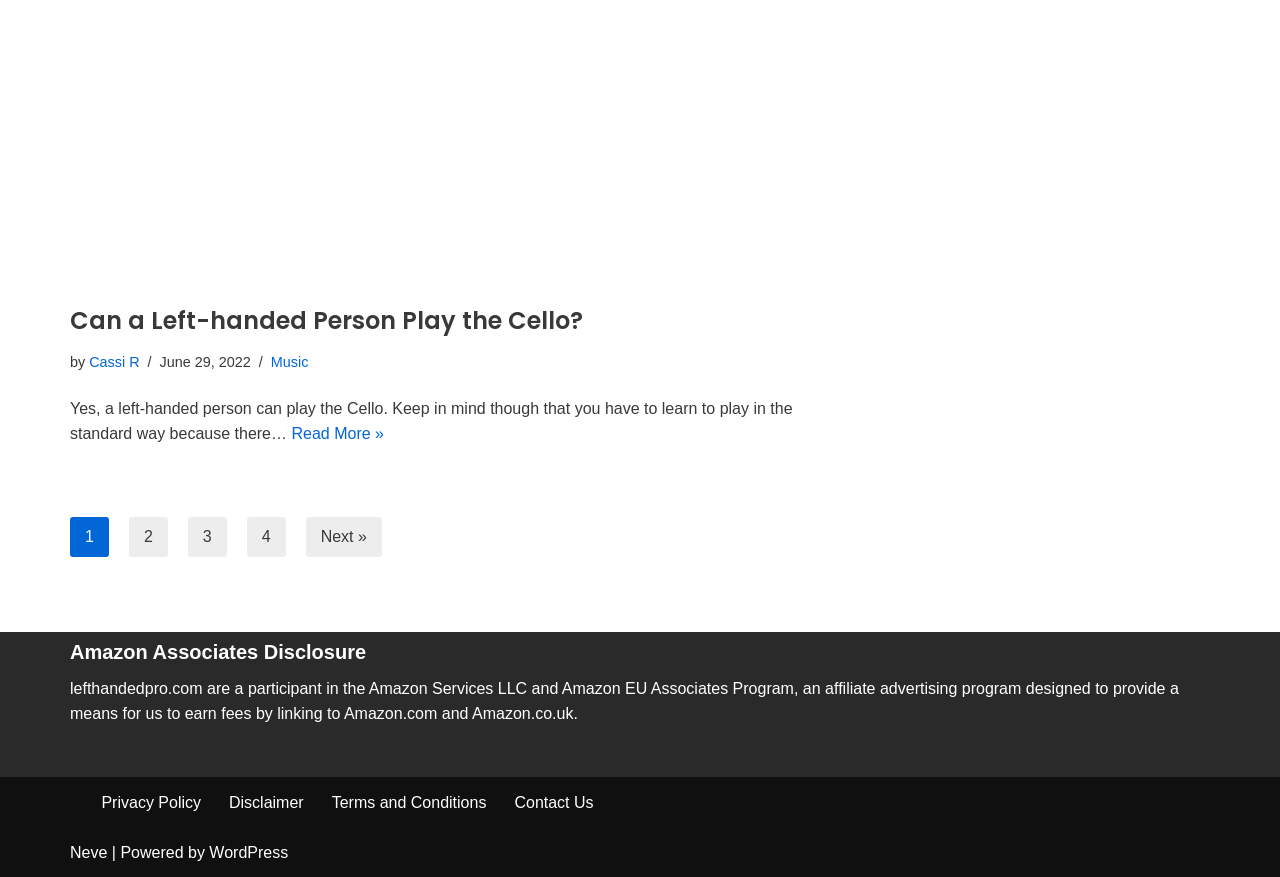Provide a single word or phrase to answer the given question: 
What is the category of the article 'Can a Left-handed Person Play the Cello?'?

Music